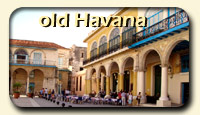Describe every aspect of the image in detail.

This image showcases a charming view of Old Havana, a UNESCO World Heritage site renowned for its rich history and vibrant architecture. The scene captures a lively atmosphere, featuring a series of elegant, arched buildings adorned with blue balconies, typical of the colonial-era architecture found in the area. In the foreground, a gathering of people can be seen, likely enjoying the ambiance of this historic square. The setting conveys the essence of Old Havana, where cultural heritage blends seamlessly with daily life, inviting visitors to explore its cobblestone streets and experience its unique charm. The inscription “old Havana” highlights the significance of this iconic destination as a center of history and tourism in Cuba.